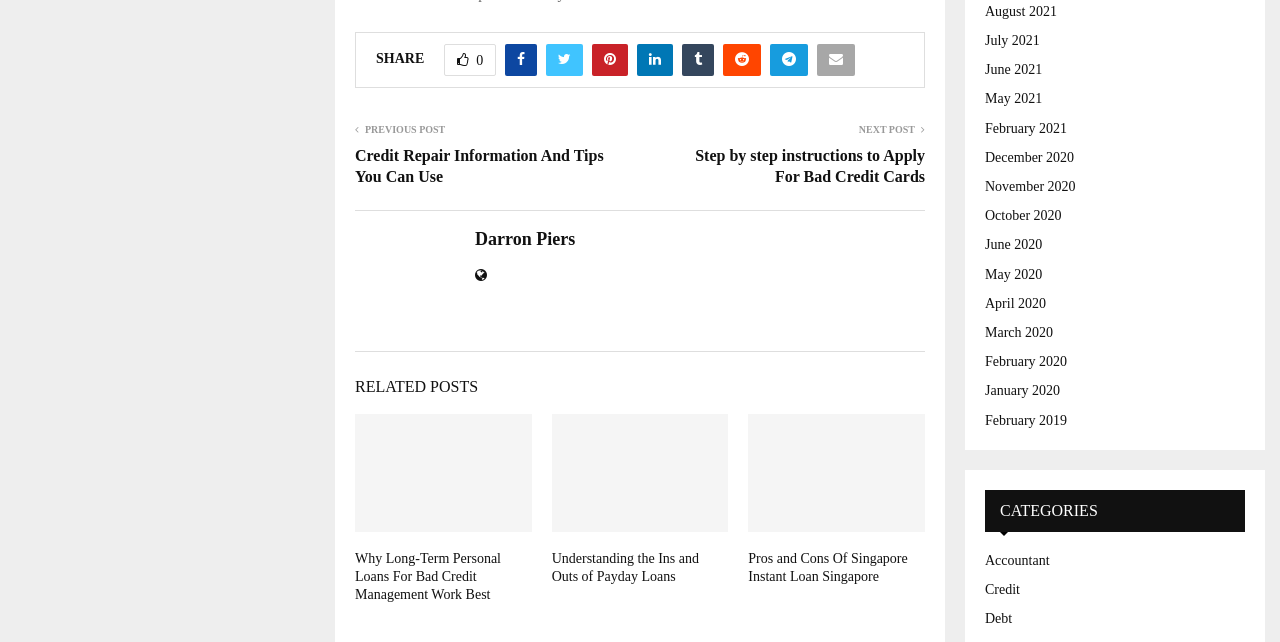Please identify the bounding box coordinates of the element on the webpage that should be clicked to follow this instruction: "View the post about long-term personal loans". The bounding box coordinates should be given as four float numbers between 0 and 1, formatted as [left, top, right, bottom].

[0.277, 0.858, 0.391, 0.938]